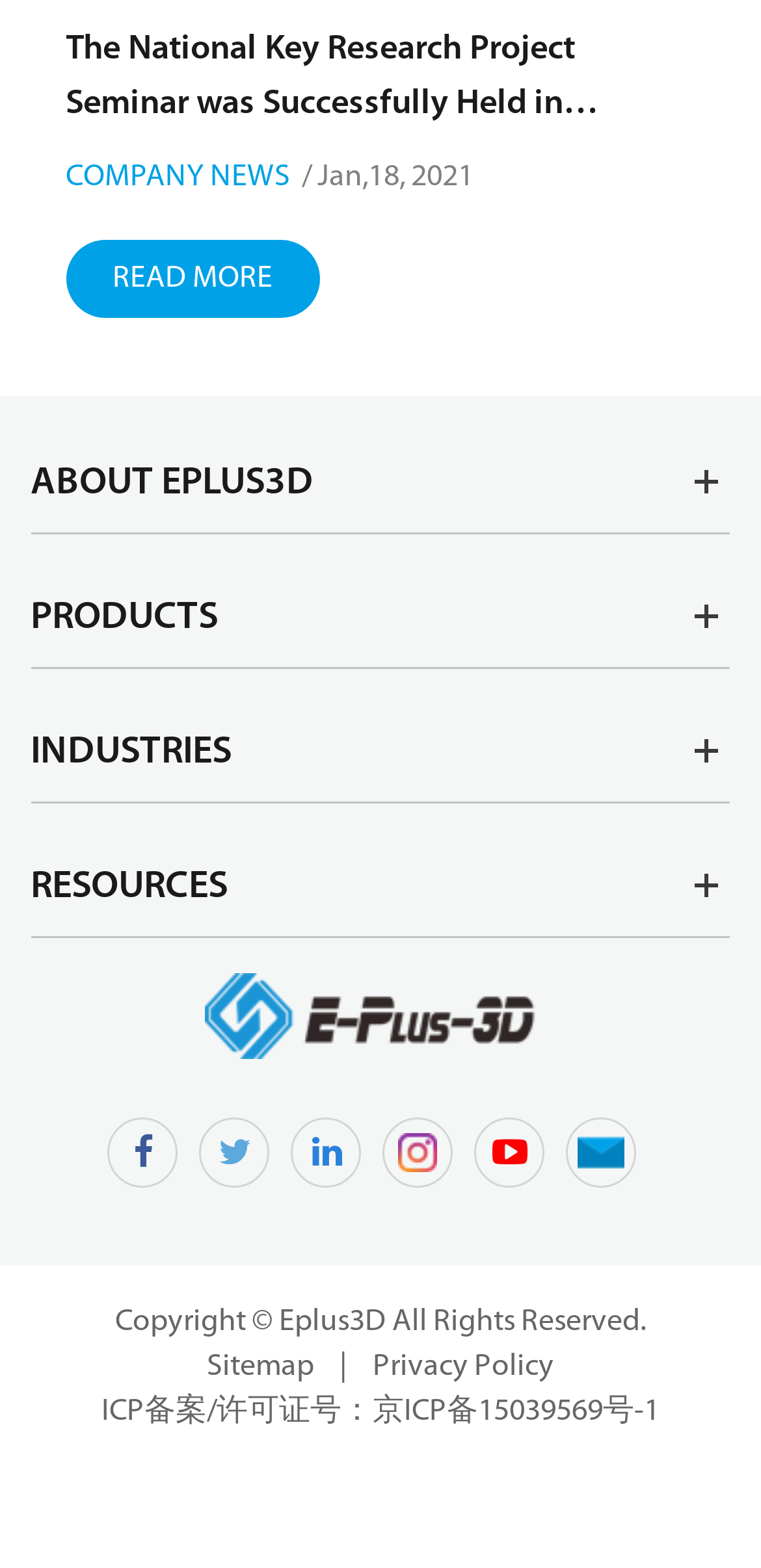Can you show the bounding box coordinates of the region to click on to complete the task described in the instruction: "Explore the ABOUT EPLUS3D page"?

[0.04, 0.29, 0.96, 0.327]